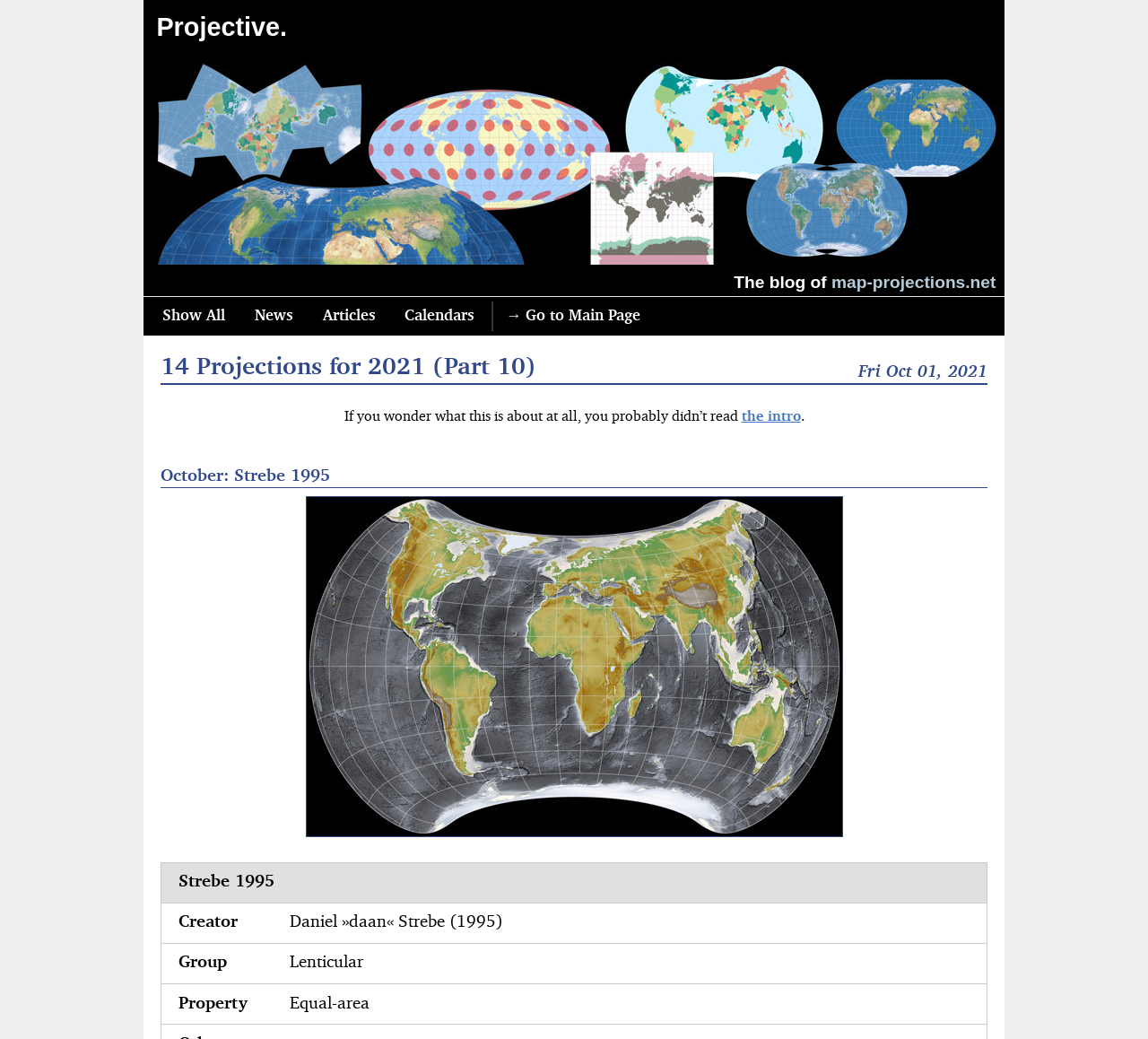Generate a detailed explanation of the webpage's features and information.

This webpage appears to be a blog post about map projections, specifically focusing on the Strebe 1995 projection. At the top, there is a heading that reads "Projective" and a subheading that displays the title of the blog post, "14 Projections for 2021 (Part 10)". Below this, there is a section with links to other parts of the website, including "Show All", "News", "Articles", "Calendars", and a link to the main page.

The main content of the page begins with a heading that displays the date and title of the post, "Fri Oct 01, 2021 14 Projections for 2021 (Part 10)". This is followed by a brief introduction that mentions the intro to the series, with a link to it. 

The main section of the page is dedicated to the Strebe 1995 projection, with a heading that reads "October: Strebe 1995". Below this, there is a link to more information about the Strebe 1995 projection. The page then displays a table with three rows, each containing information about the projection, including its creator, group, and property. The table is organized with column headers and row headers to provide a clear structure to the information.